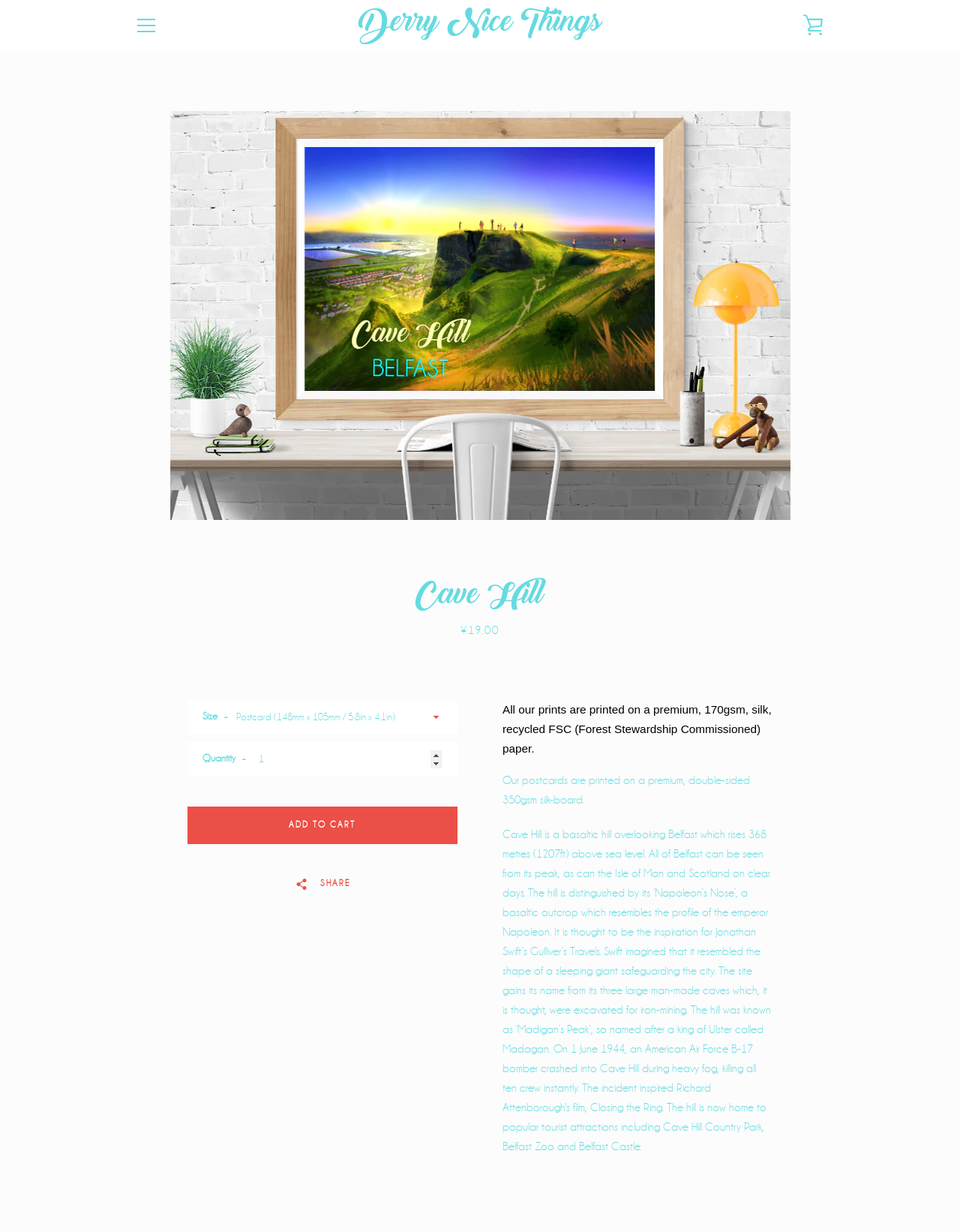Locate the bounding box coordinates of the element to click to perform the following action: 'Open image in slideshow'. The coordinates should be given as four float values between 0 and 1, in the form of [left, top, right, bottom].

[0.177, 0.09, 0.823, 0.422]